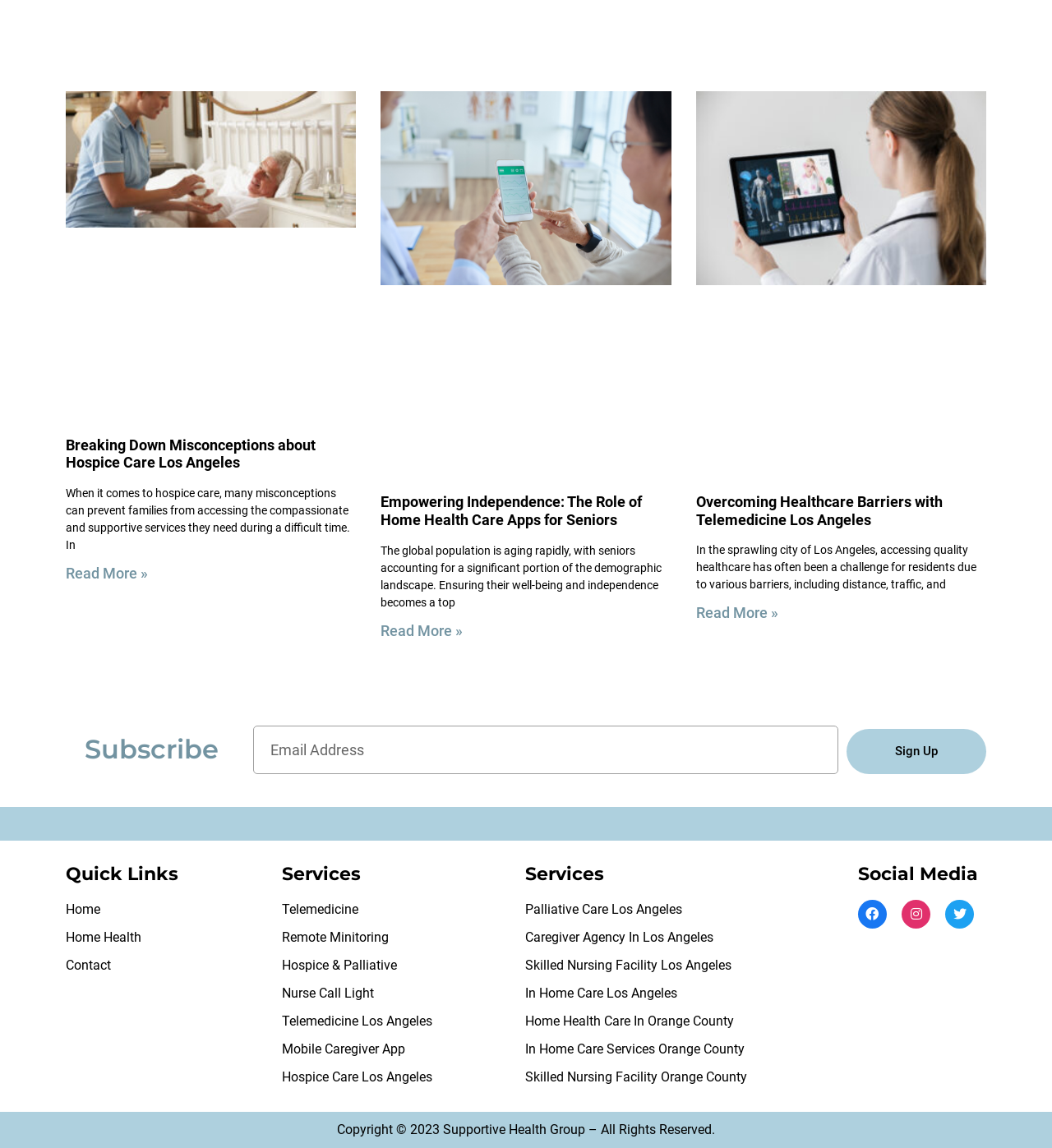Give a one-word or one-phrase response to the question:
What is the purpose of the 'Telemedicine Los Angeles' link?

Healthcare service